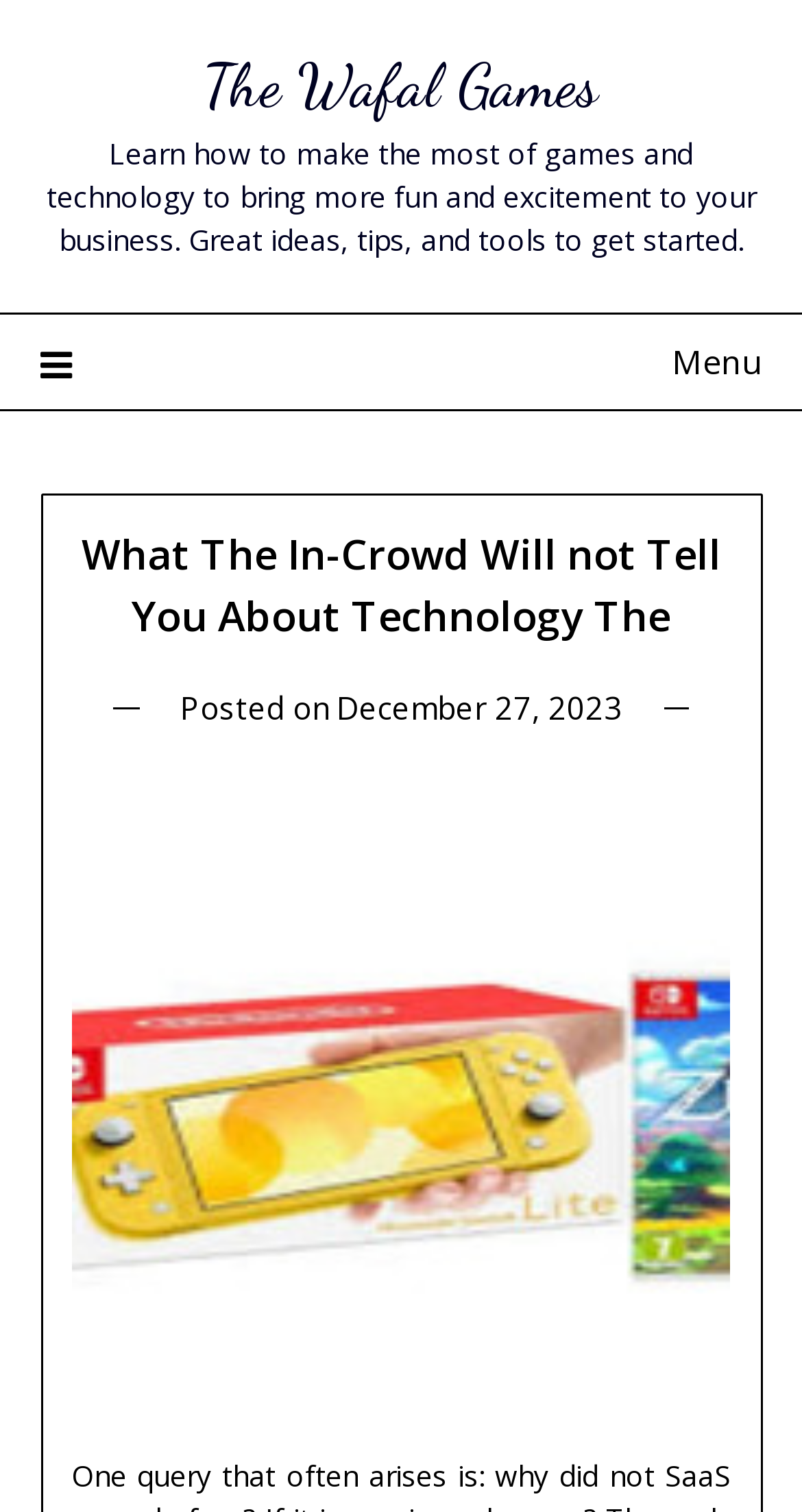Find the bounding box coordinates corresponding to the UI element with the description: "The Wafal Games". The coordinates should be formatted as [left, top, right, bottom], with values as floats between 0 and 1.

[0.253, 0.033, 0.747, 0.08]